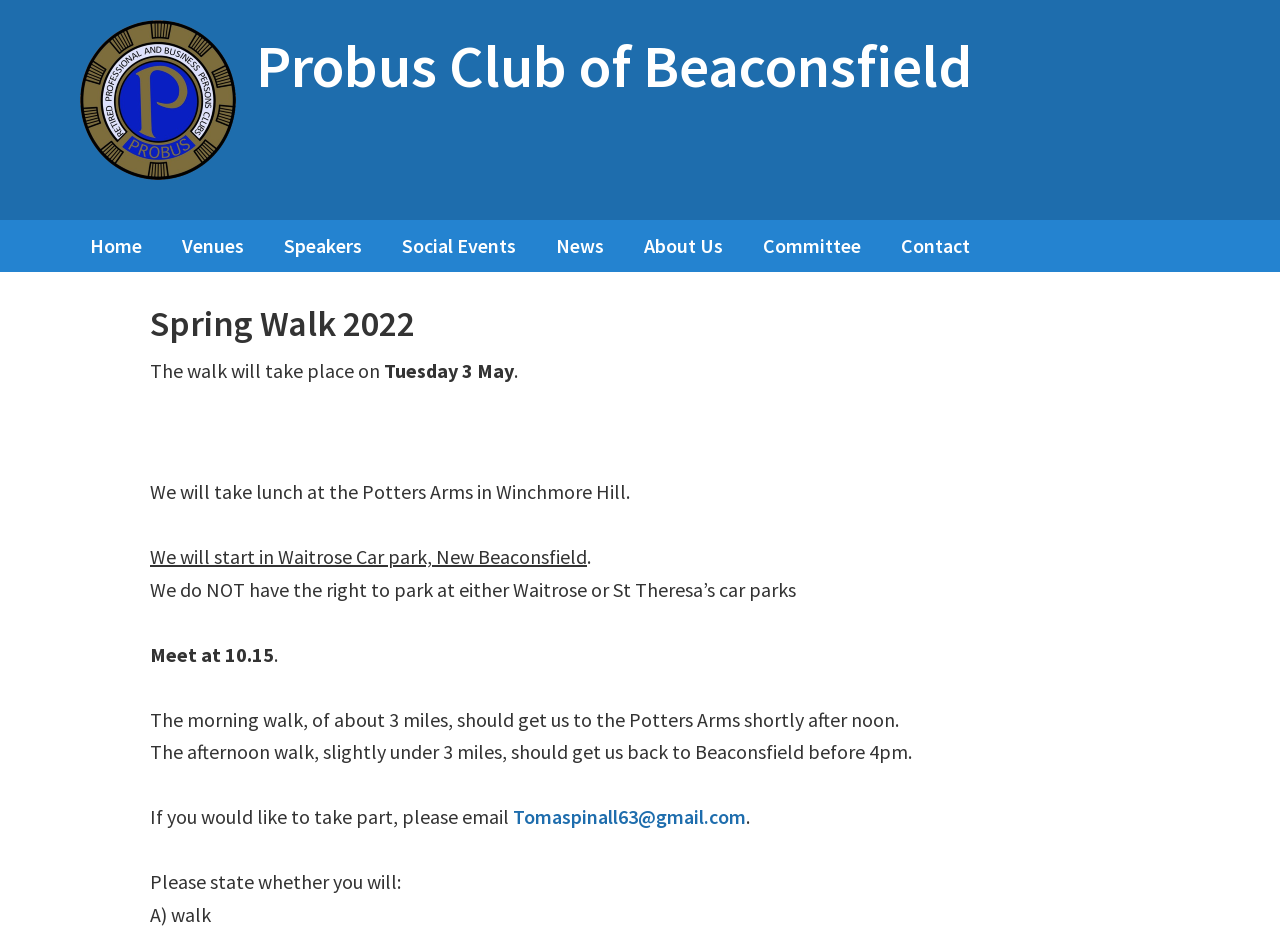What is the approximate distance of the morning walk?
Offer a detailed and full explanation in response to the question.

I found the answer by examining the text content of the webpage, specifically the sentence 'The morning walk, of about 3 miles, should get us to the Potters Arms shortly after noon.' which provides information about the distance of the morning walk.